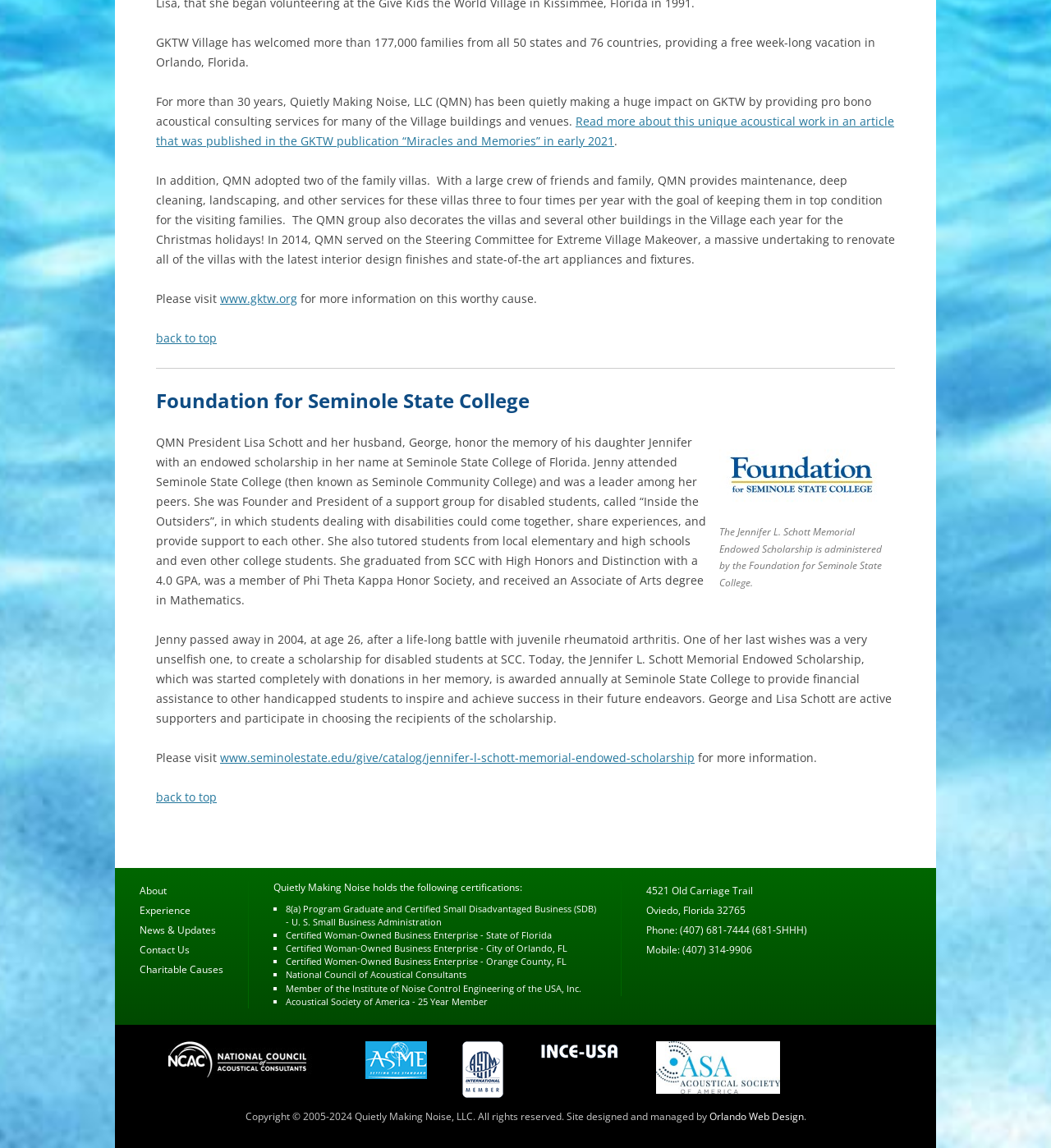Use the details in the image to answer the question thoroughly: 
What is the phone number of Quietly Making Noise, LLC?

The webpage mentions 'Phone: (407) 681-7444 (681-SHHH)' as the phone number of Quietly Making Noise, LLC. Therefore, the phone number is (407) 681-7444.